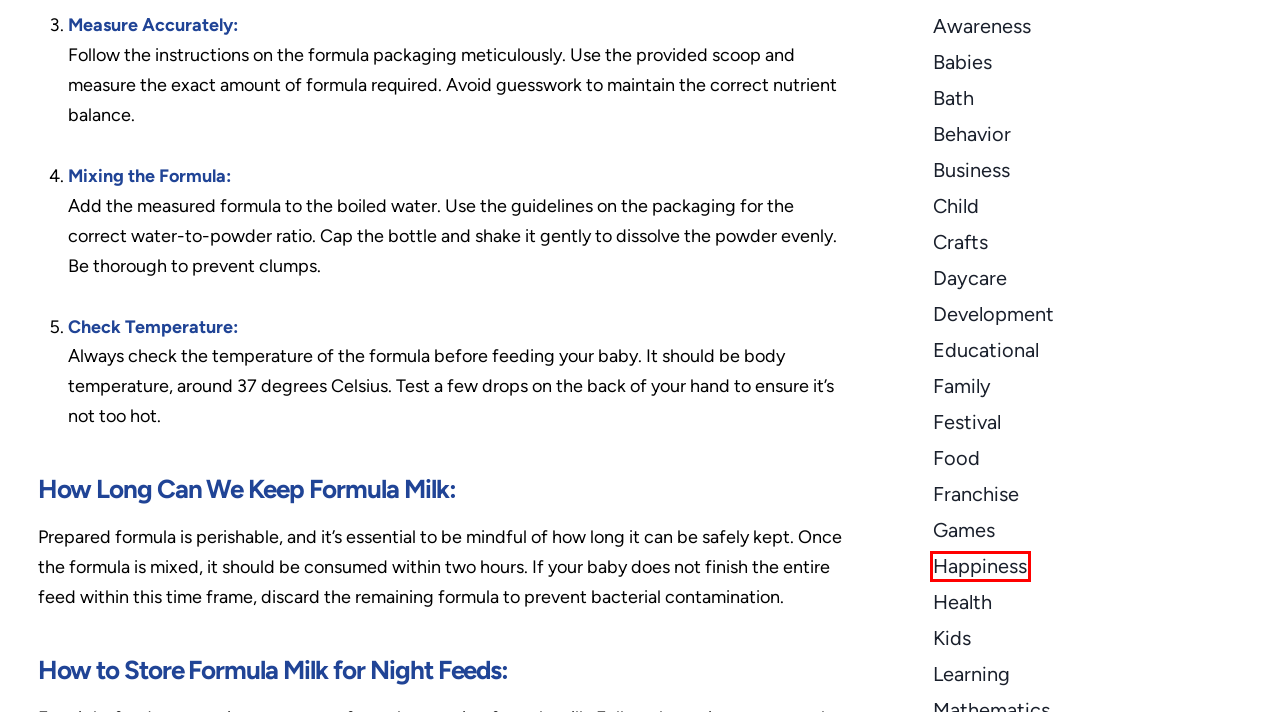Inspect the provided webpage screenshot, concentrating on the element within the red bounding box. Select the description that best represents the new webpage after you click the highlighted element. Here are the candidates:
A. Happiness Archives - EuroKids
B. Crafts Archives - EuroKids
C. Franchise Archives - EuroKids
D. Daycare Archives - EuroKids
E. Family Archives - EuroKids
F. Babies Archives - EuroKids
G. Kids Archives - EuroKids
H. Development Archives - EuroKids

A